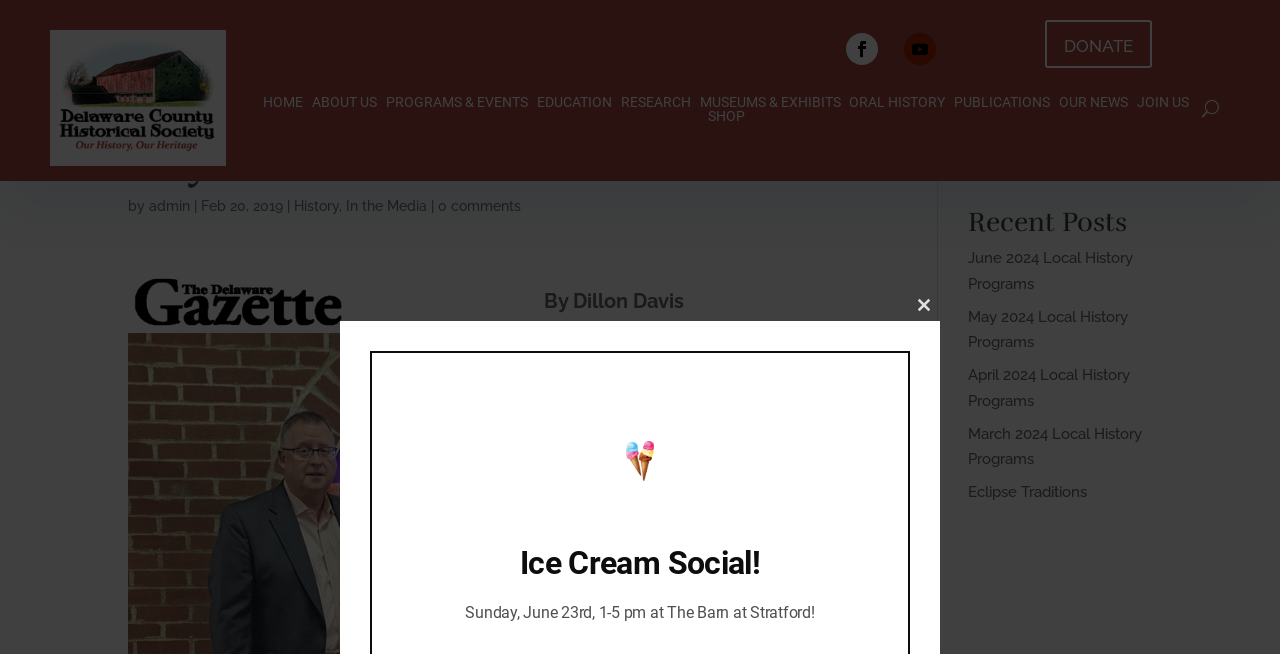Identify the main title of the webpage and generate its text content.

Hayes Statue Gets Boost